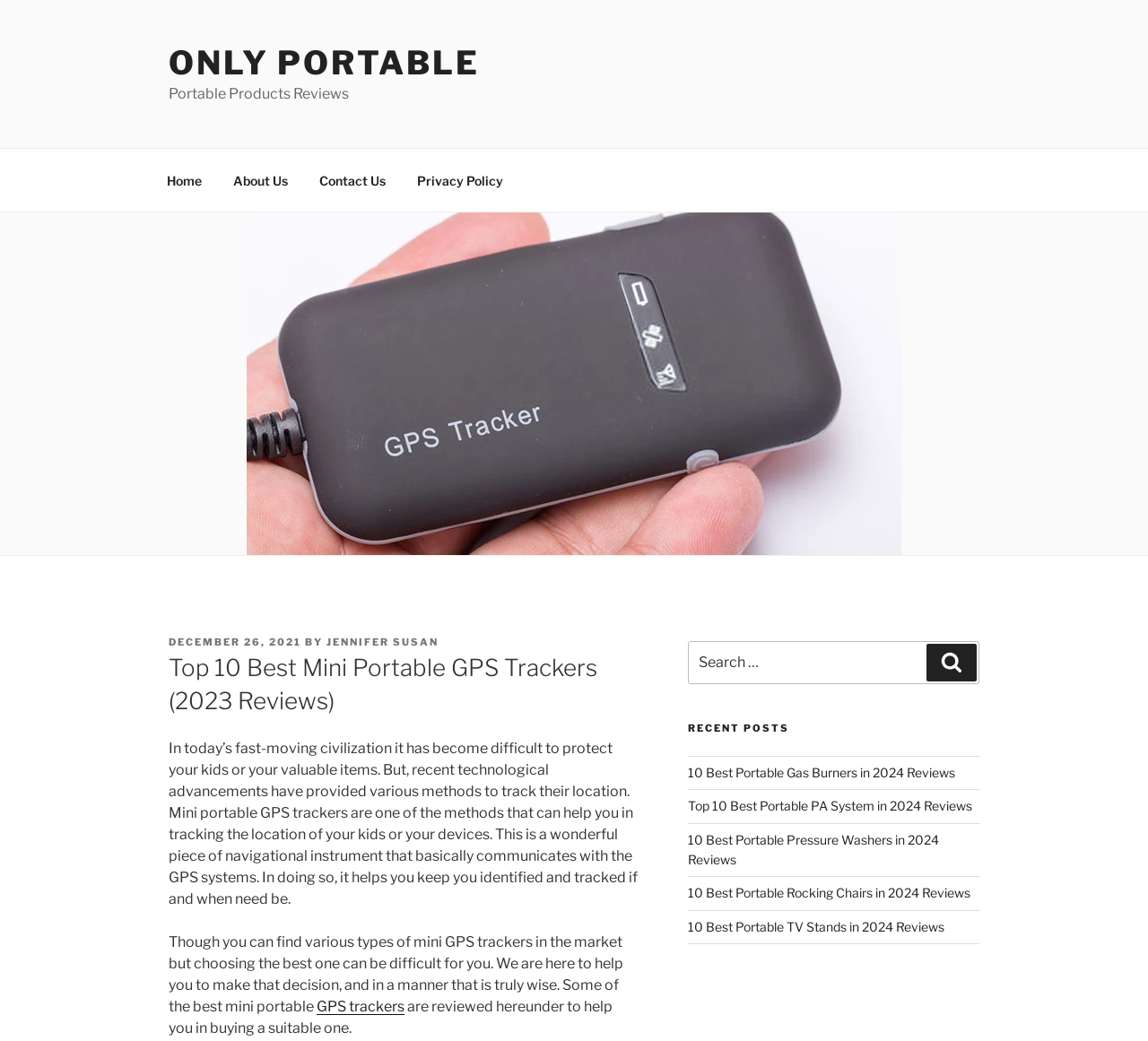What is the purpose of mini portable GPS trackers?
Please interpret the details in the image and answer the question thoroughly.

The purpose of mini portable GPS trackers can be determined by reading the article content, which states that 'Mini portable GPS trackers are one of the methods that can help you in tracking the location of your kids or your devices.'